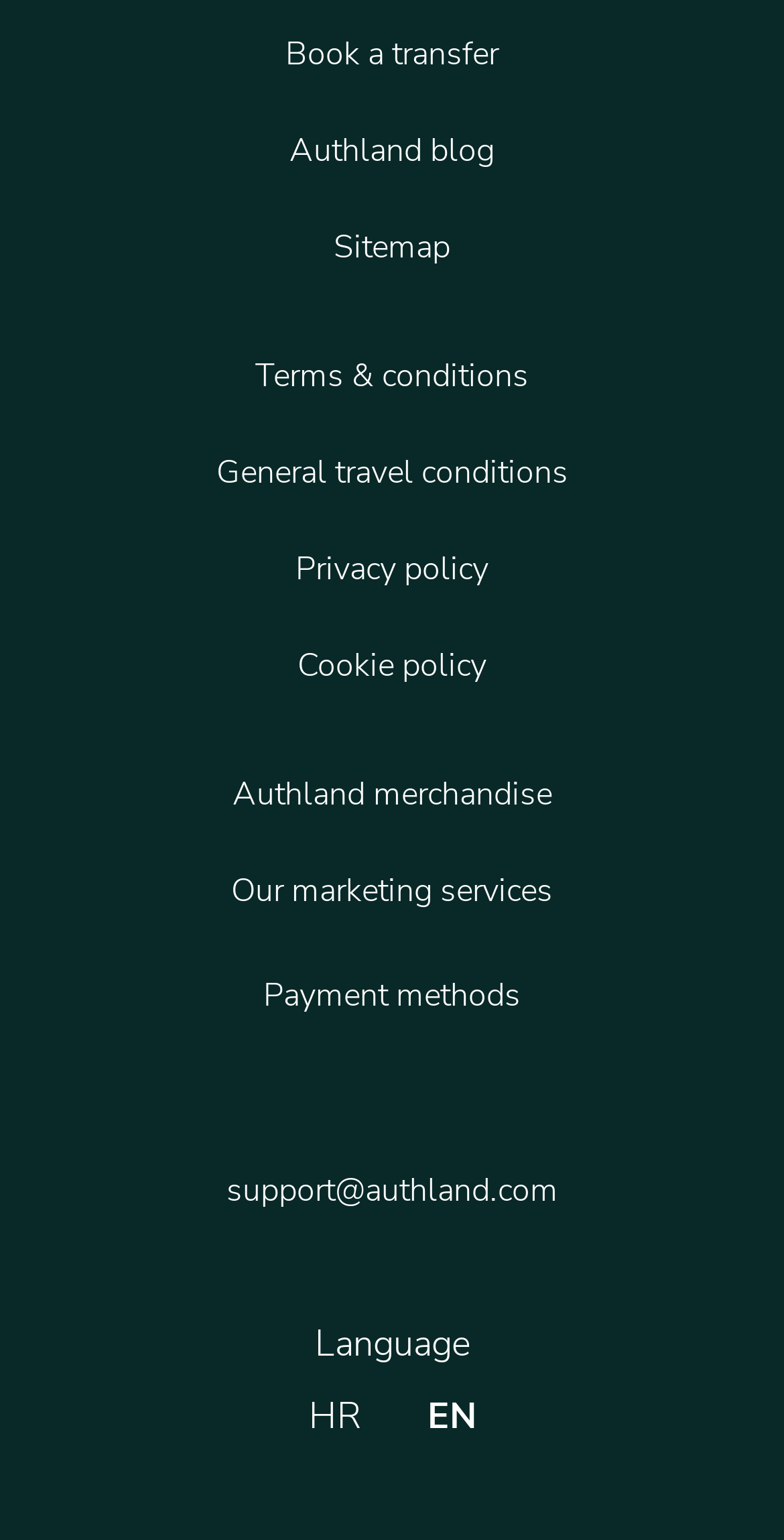Please find the bounding box coordinates in the format (top-left x, top-left y, bottom-right x, bottom-right y) for the given element description. Ensure the coordinates are floating point numbers between 0 and 1. Description: WELSH GIFTS

None